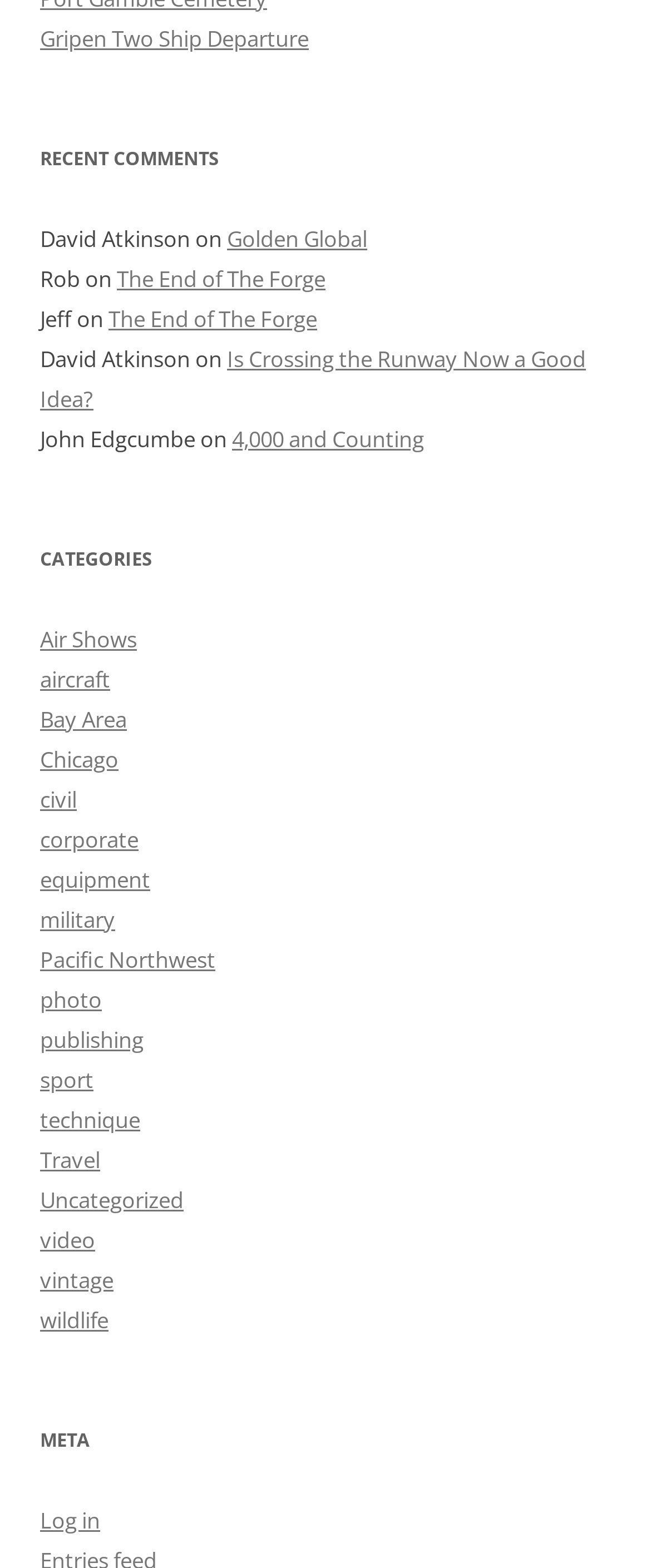What is the title of the first recent comment?
Please provide a single word or phrase based on the screenshot.

Gripen Two Ship Departure